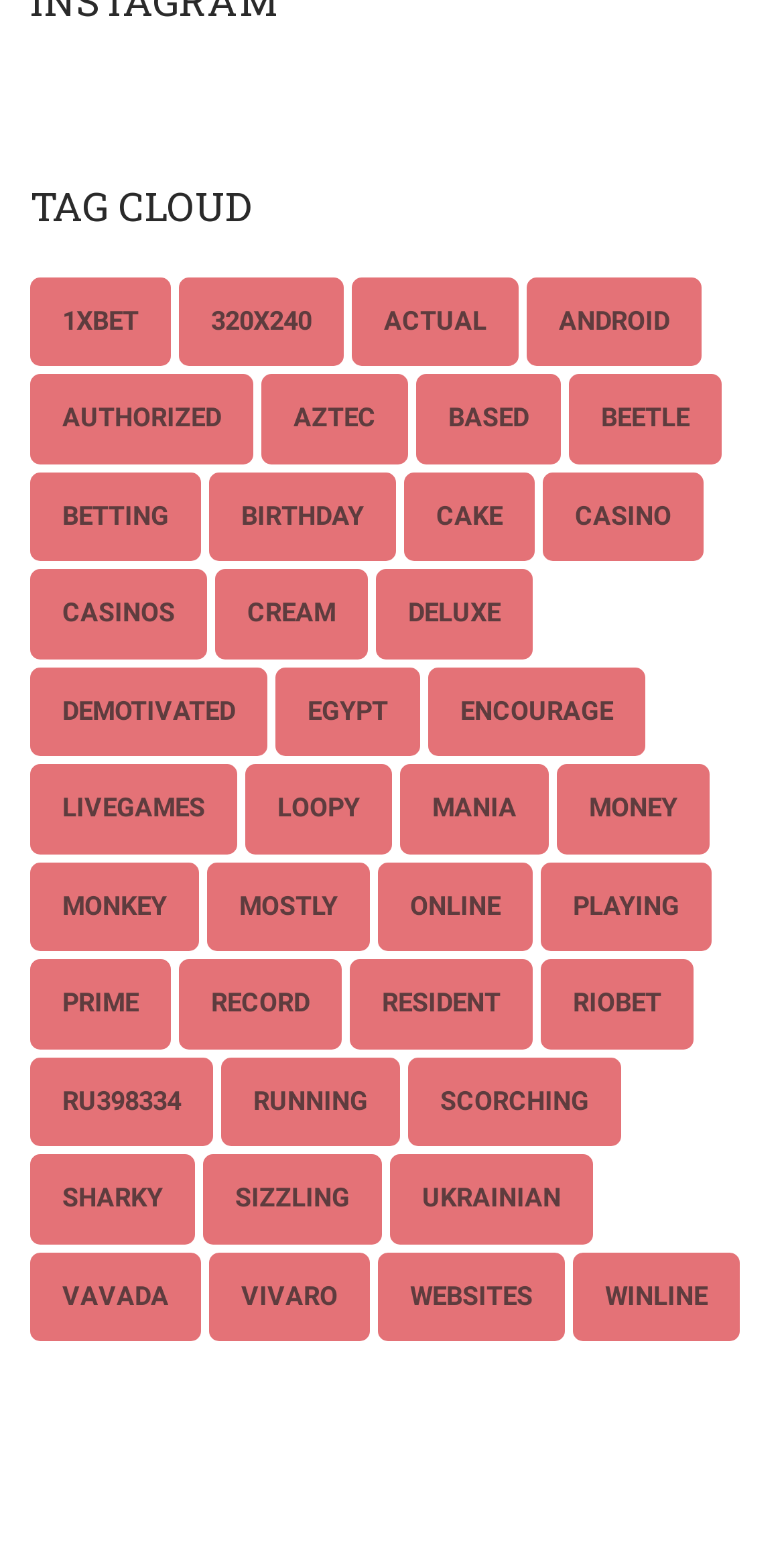Please identify the bounding box coordinates of the area I need to click to accomplish the following instruction: "visit the Birthday page".

[0.267, 0.302, 0.505, 0.359]